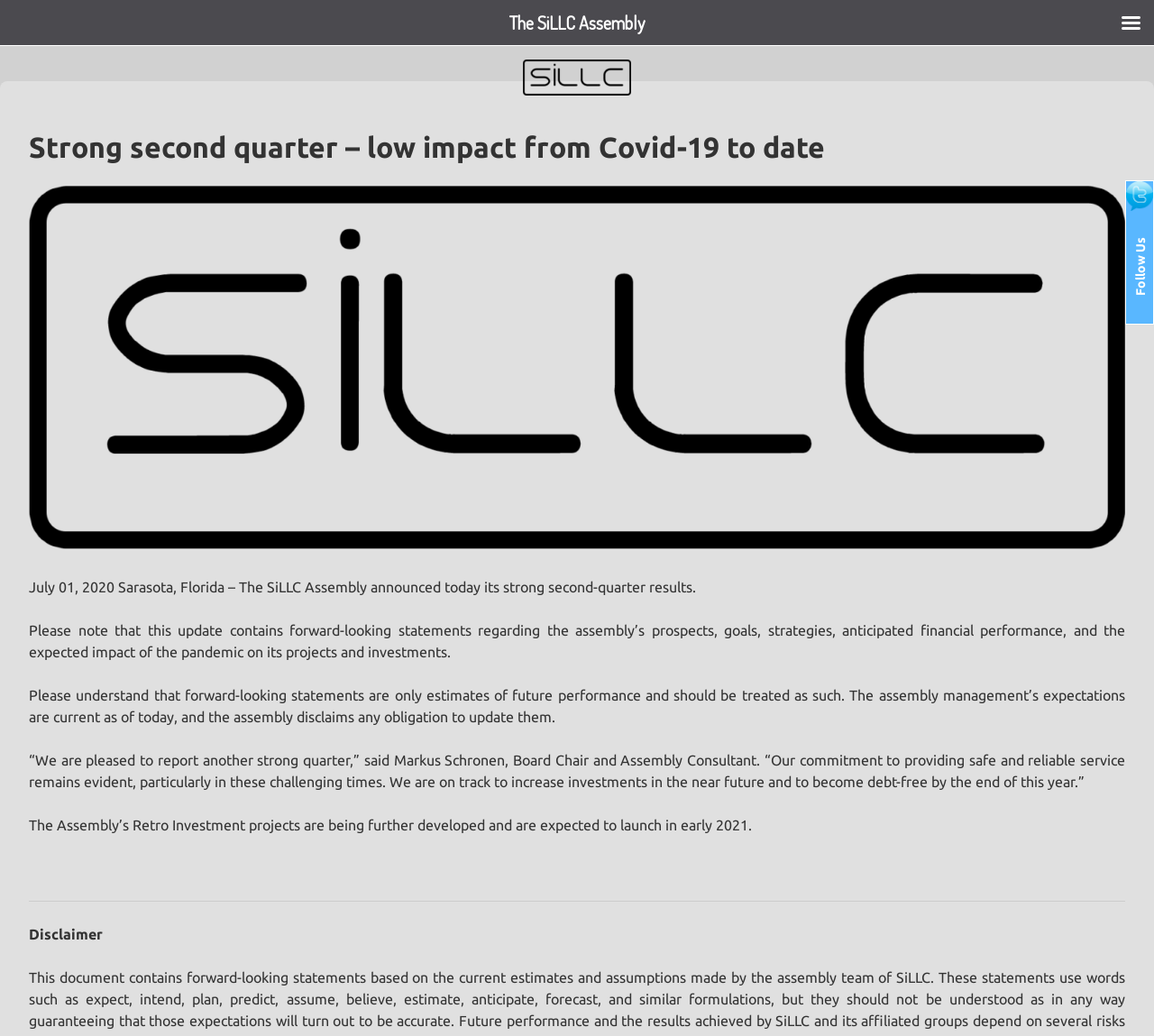Predict the bounding box coordinates of the UI element that matches this description: "The SiLLC Assembly". The coordinates should be in the format [left, top, right, bottom] with each value between 0 and 1.

[0.441, 0.016, 0.559, 0.031]